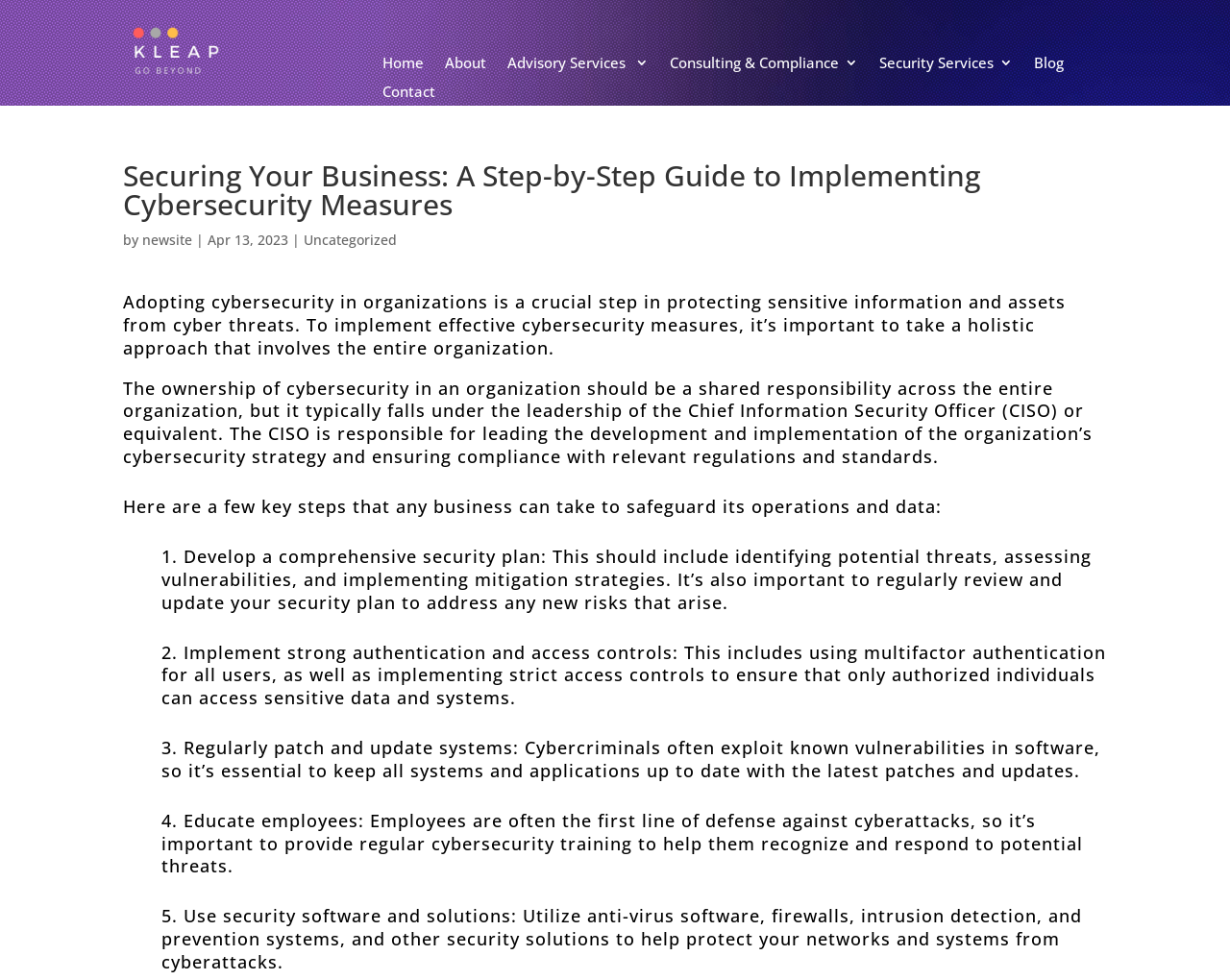Locate the bounding box coordinates of the element you need to click to accomplish the task described by this instruction: "Click the newsite link".

[0.116, 0.235, 0.156, 0.254]